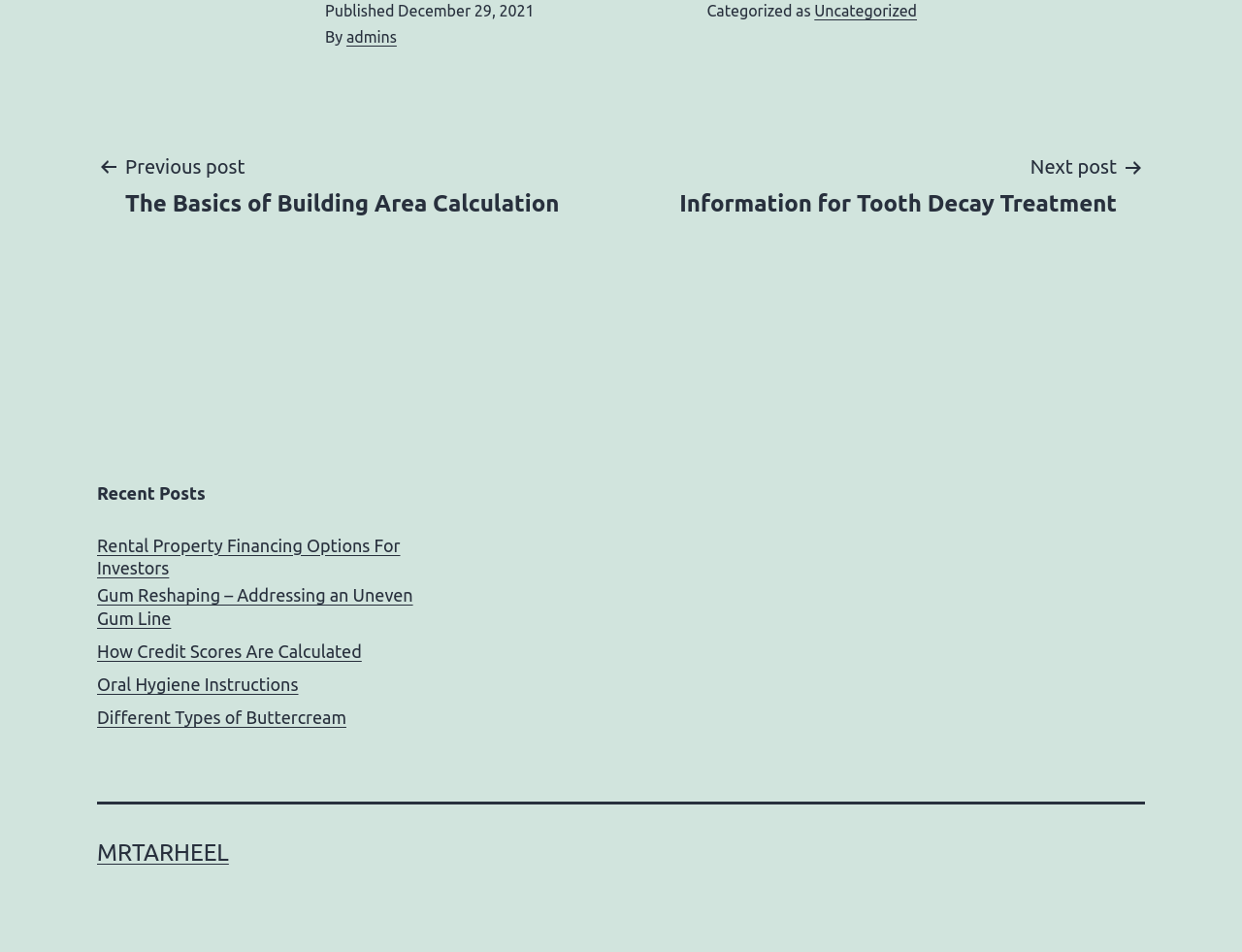What is the title of the previous post?
Based on the visual, give a brief answer using one word or a short phrase.

The Basics of Building Area Calculation